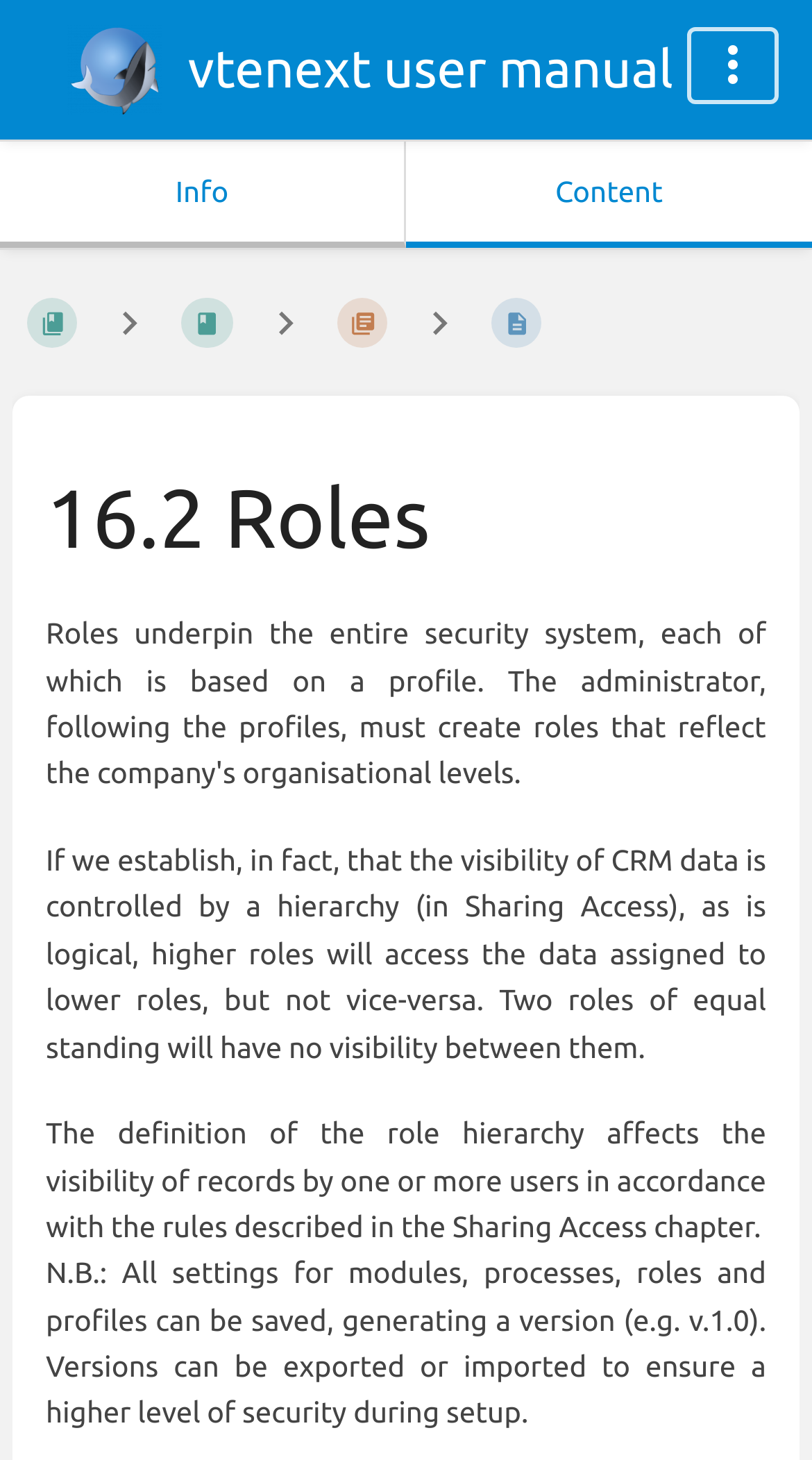Find the bounding box coordinates of the element I should click to carry out the following instruction: "Show secondary information".

[0.0, 0.097, 0.5, 0.17]